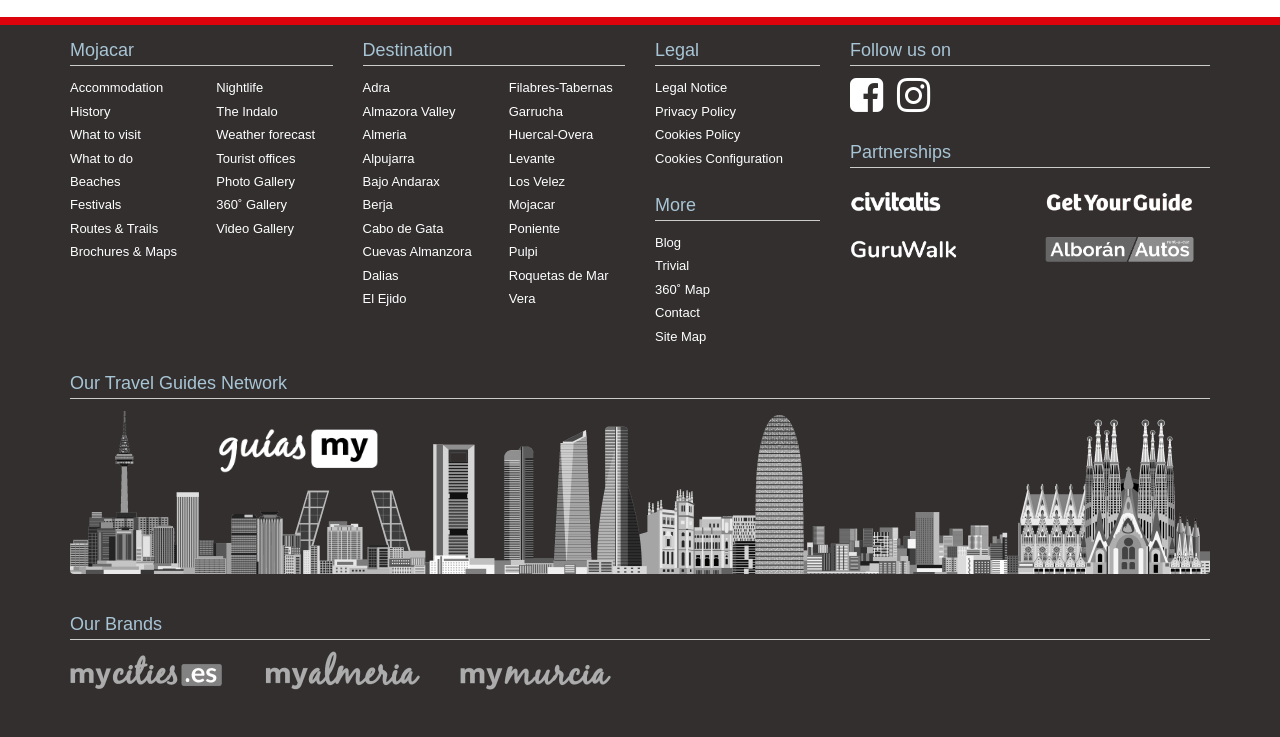Please specify the bounding box coordinates of the clickable region to carry out the following instruction: "Follow on Facebook". The coordinates should be four float numbers between 0 and 1, in the format [left, top, right, bottom].

[0.664, 0.132, 0.693, 0.152]